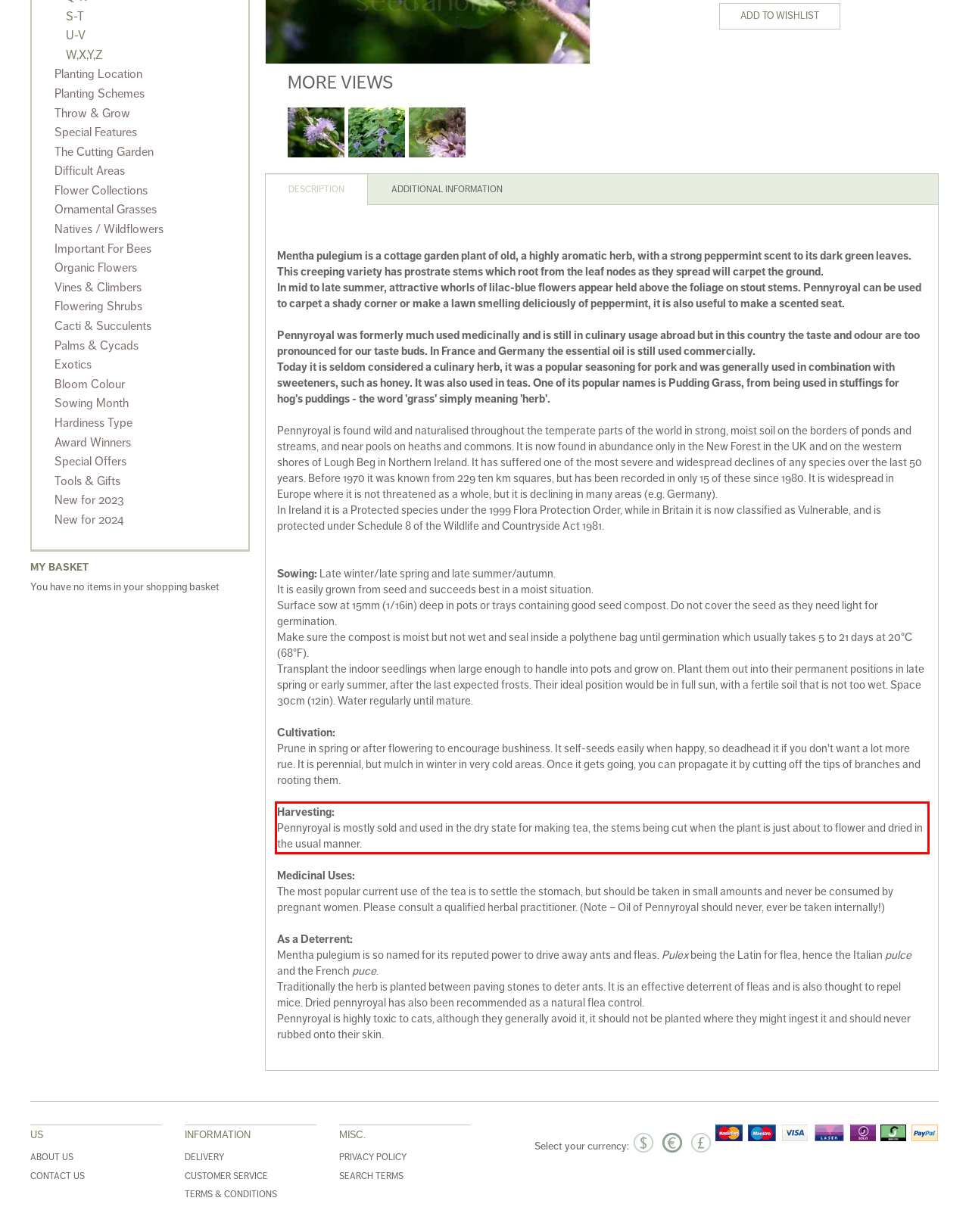You are provided with a screenshot of a webpage that includes a UI element enclosed in a red rectangle. Extract the text content inside this red rectangle.

Harvesting: Pennyroyal is mostly sold and used in the dry state for making tea, the stems being cut when the plant is just about to flower and dried in the usual manner.